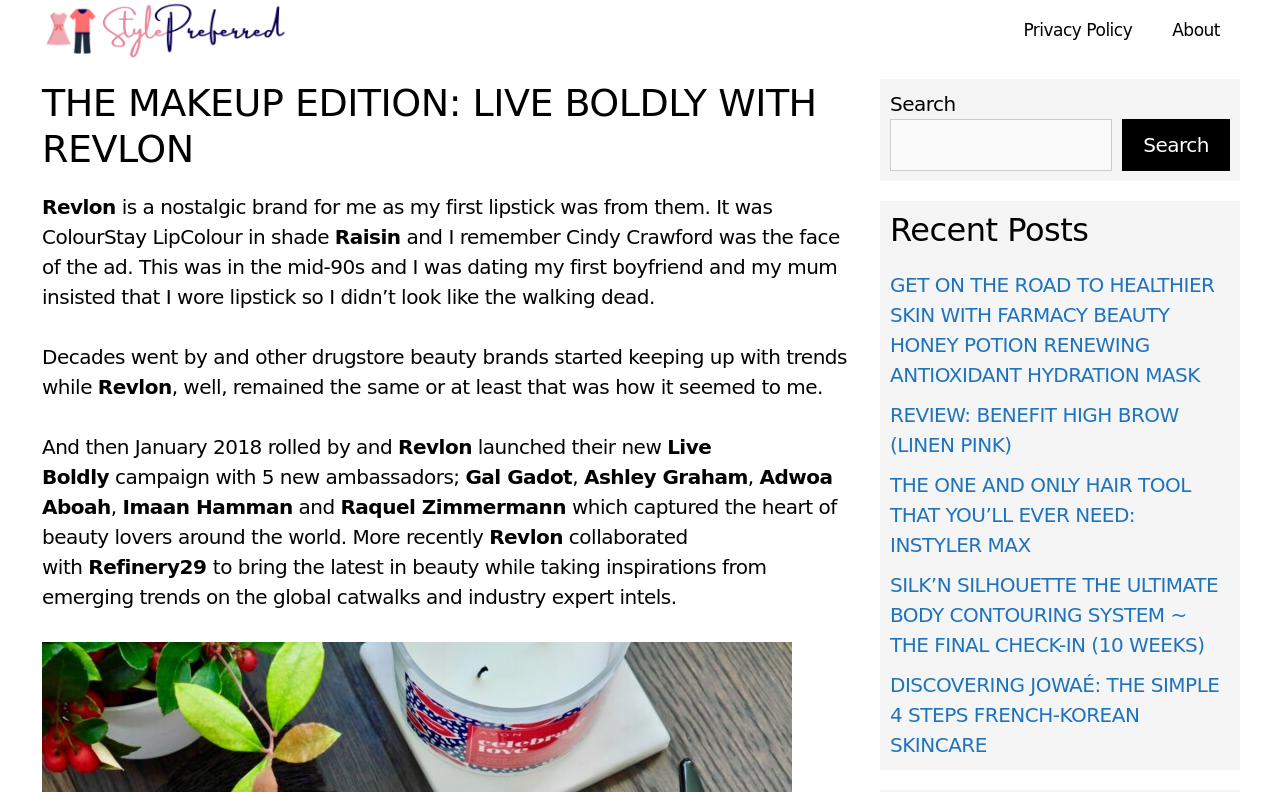Explain in detail what you observe on this webpage.

The webpage is about Revlon, a nostalgic makeup brand, and its evolution over the years. At the top, there is a banner with the site's name, "Style Preferred", accompanied by an image. Below the banner, there is a navigation menu with links to "Privacy Policy" and "About".

The main content of the page is divided into two sections. The first section is a header with the title "THE MAKEUP EDITION: LIVE BOLDLY WITH REVLON" in a prominent font. Below the header, there is a paragraph of text that shares the author's personal experience with Revlon, mentioning their first lipstick purchase and how the brand has remained nostalgic for them.

The text continues to describe how Revlon launched its new "Live Boldly" campaign in 2018 with five new ambassadors, including Gal Gadot, Ashley Graham, and Adwoa Aboah. The campaign seemed to capture the hearts of beauty lovers worldwide.

Further down, there is a mention of Revlon's collaboration with Refinery29 to bring the latest beauty trends and inspirations from global catwalks and industry experts.

On the right side of the page, there is a complementary section with a search bar and a "Recent Posts" heading. Below the heading, there are links to several blog posts, including reviews of beauty products and skincare routines.

Overall, the webpage is a personal and informative article about Revlon's history and its recent developments in the beauty industry.